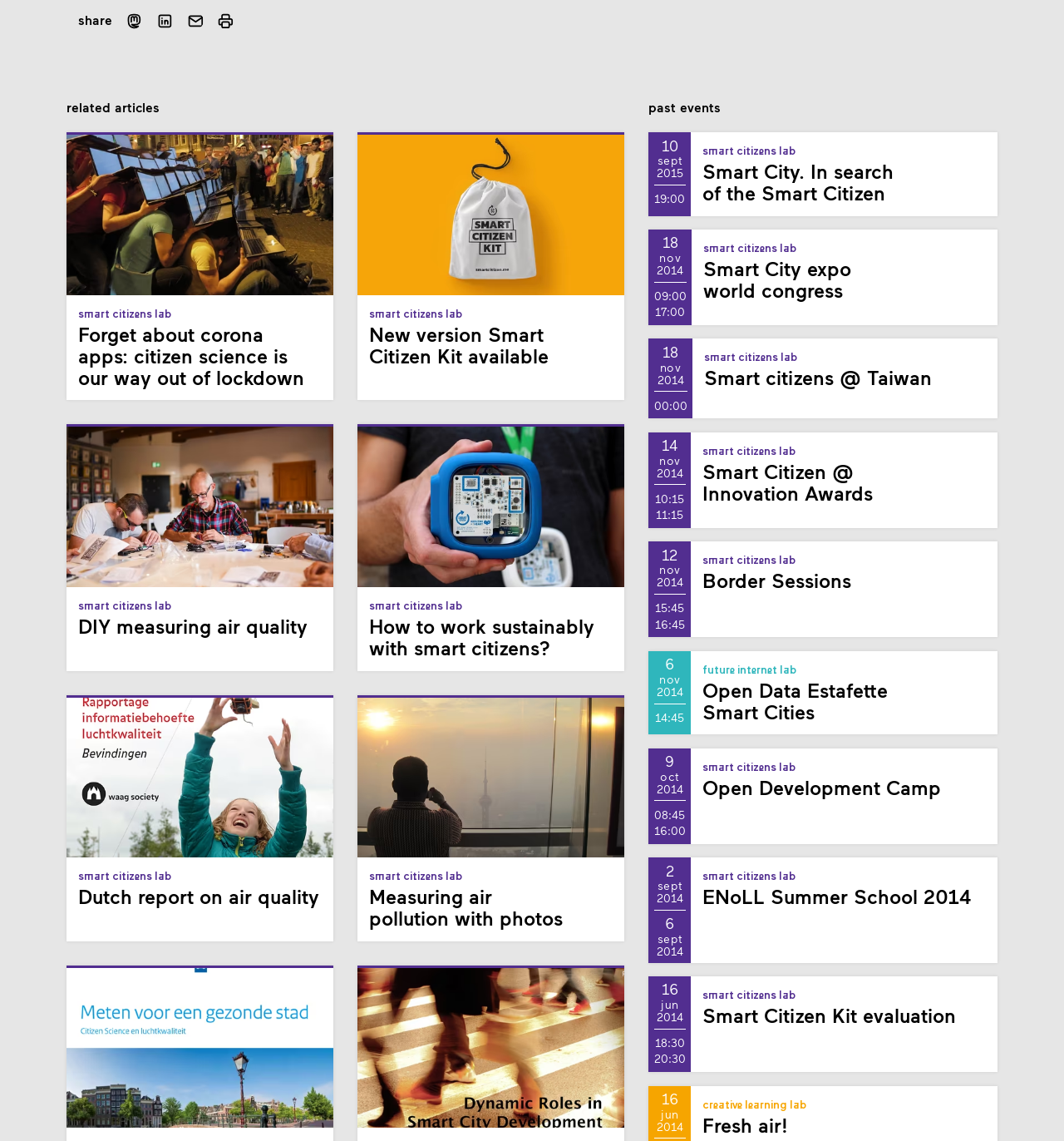Locate the bounding box coordinates of the item that should be clicked to fulfill the instruction: "Check the image 'Meten voor een gezonde stad'".

[0.062, 0.848, 0.313, 0.989]